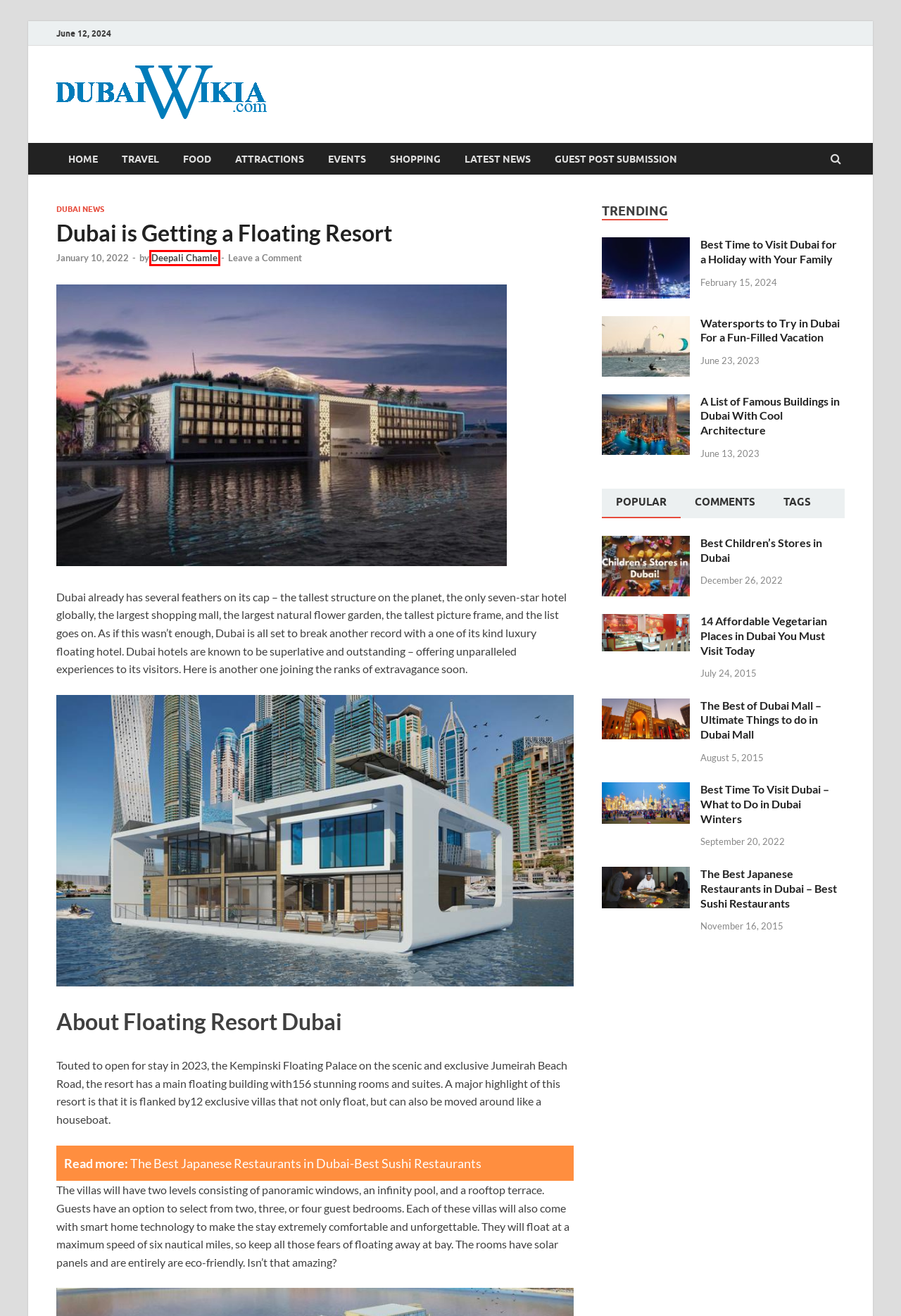You are presented with a screenshot of a webpage that includes a red bounding box around an element. Determine which webpage description best matches the page that results from clicking the element within the red bounding box. Here are the candidates:
A. Dubai Adventure | 12 Exciting Water Sports in Dubai
B. 10 Most Breathtaking Buildings and Architecture in Dubai
C. Events Archives -
D. Dubai's Food Archives -
E. Submit a Guest post for Dubai Travel - Write for Us | DubaiWikia
F. Deepali Chamle, Author at
G. Best Budget Vegetarian Restaurants in Dubai
H. Must Visit Fantastic Children's Stores in Dubai

F